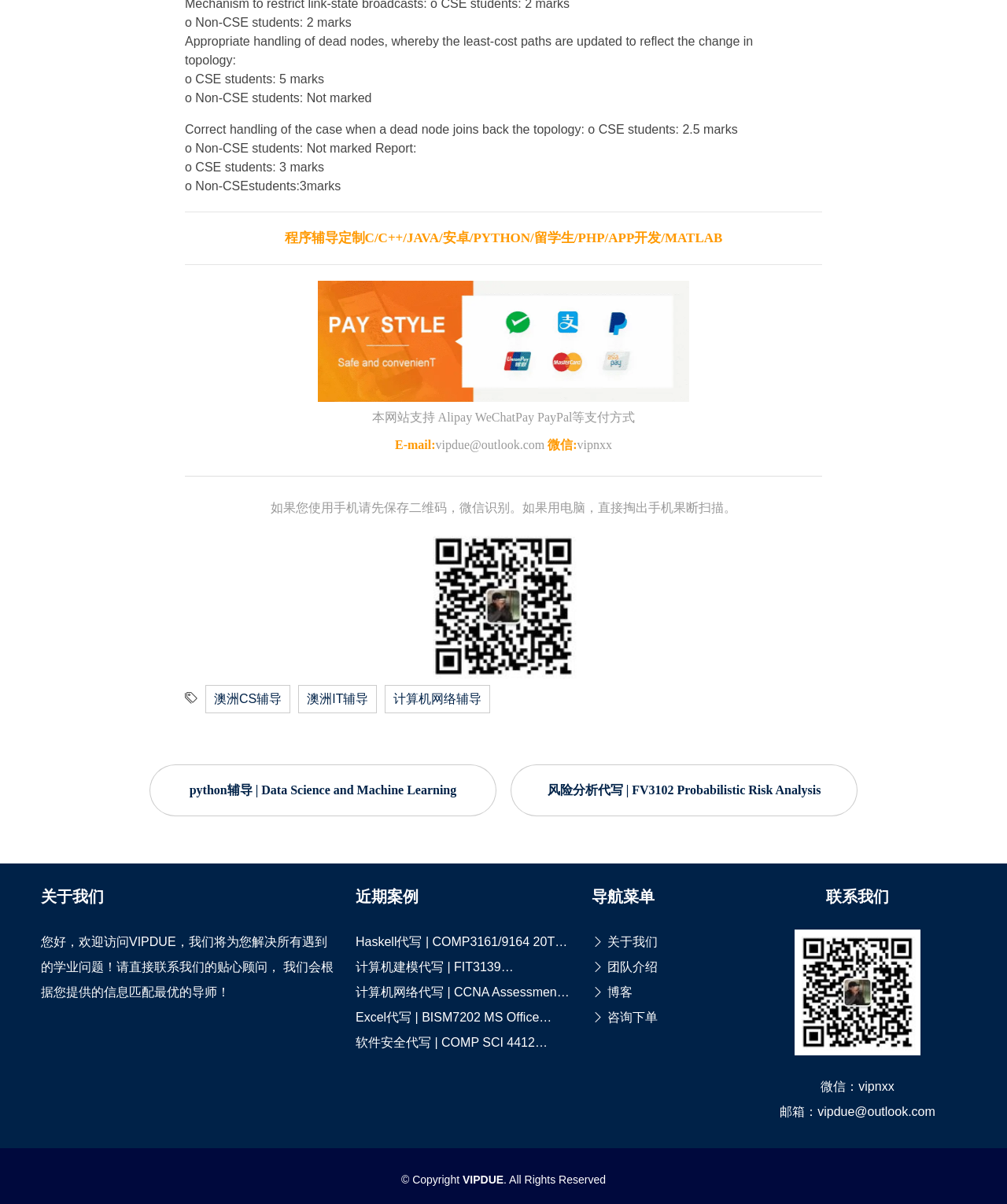Using the provided element description: "计算机网络辅导", determine the bounding box coordinates of the corresponding UI element in the screenshot.

[0.391, 0.575, 0.478, 0.586]